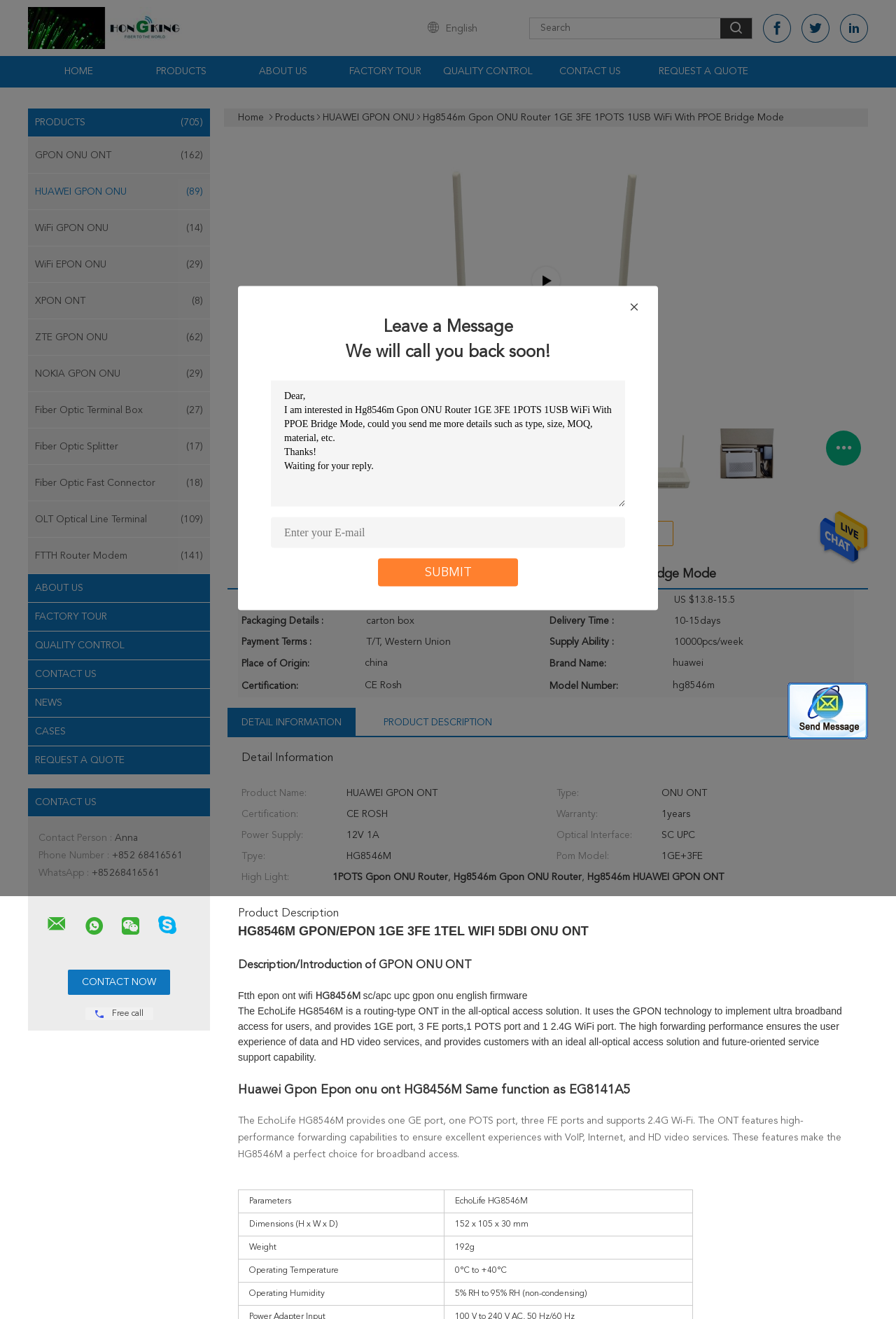What is the language of the webpage?
Based on the image, answer the question with a single word or brief phrase.

English